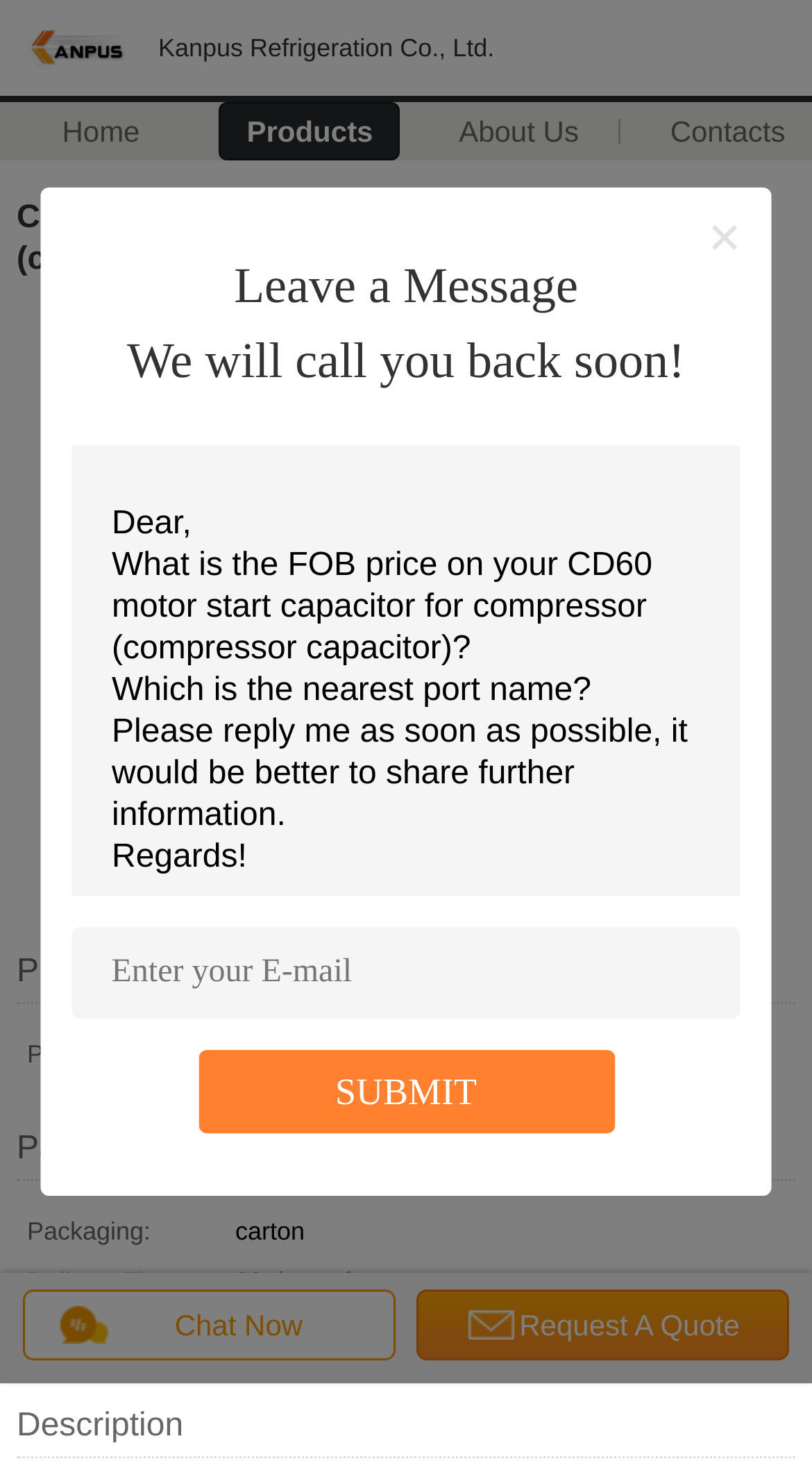What is the product being described?
Give a detailed and exhaustive answer to the question.

I found the product name by looking at the heading at the top of the webpage, which says 'CD60 motor start capacitor for compressor (compressor capacitor)'.